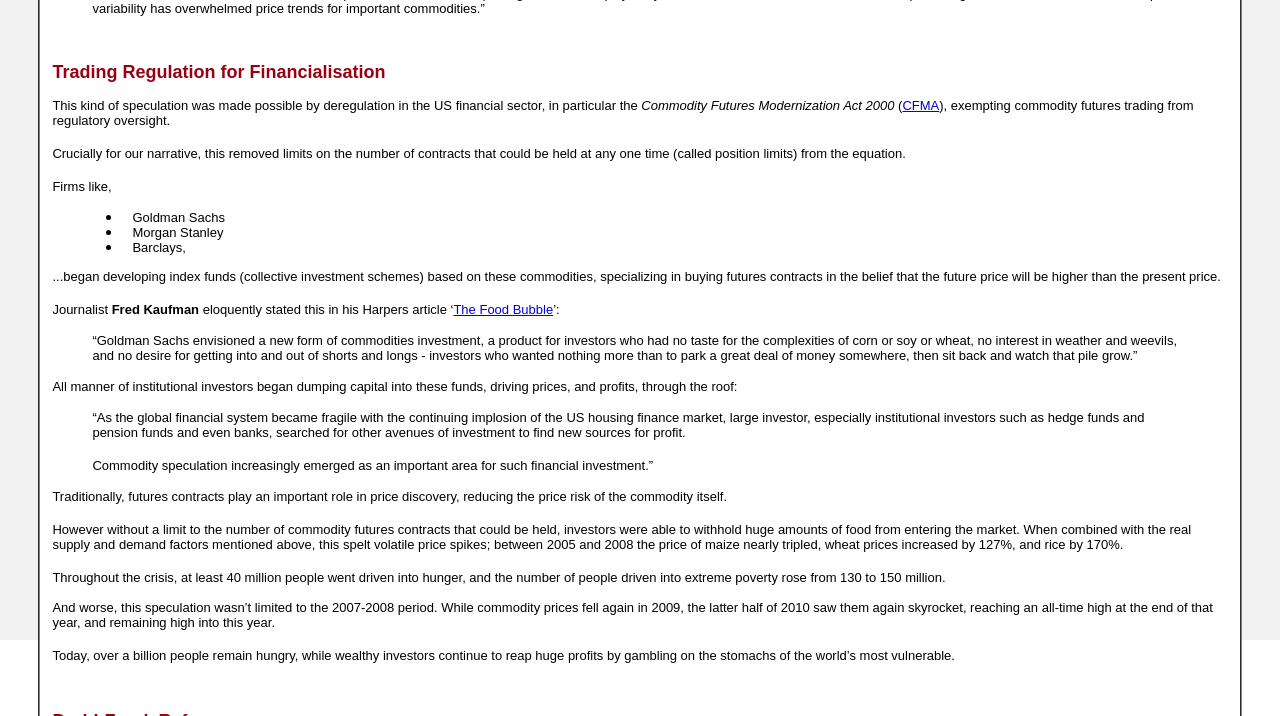Determine the bounding box coordinates for the UI element described. Format the coordinates as (top-left x, top-left y, bottom-right x, bottom-right y) and ensure all values are between 0 and 1. Element description: The Food Bubble

[0.354, 0.422, 0.432, 0.443]